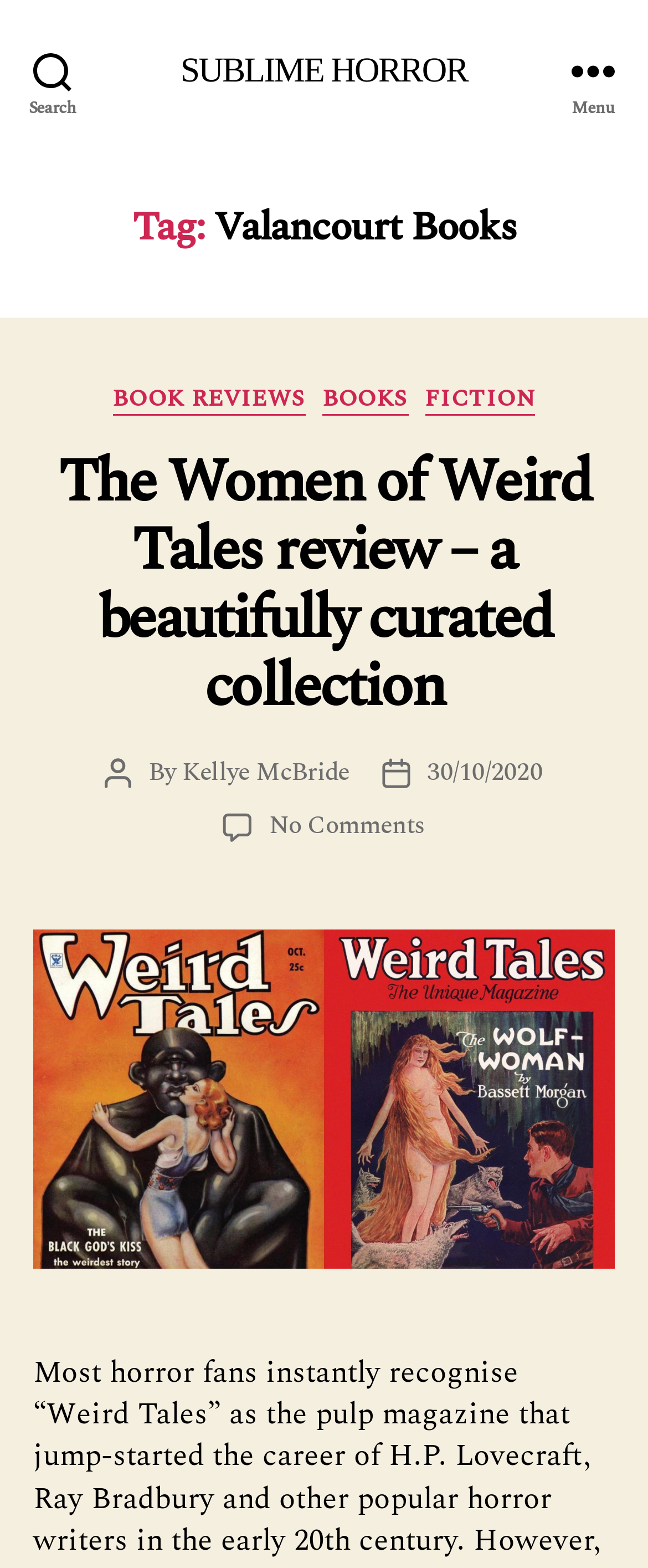Identify and extract the main heading of the webpage.

Tag: Valancourt Books